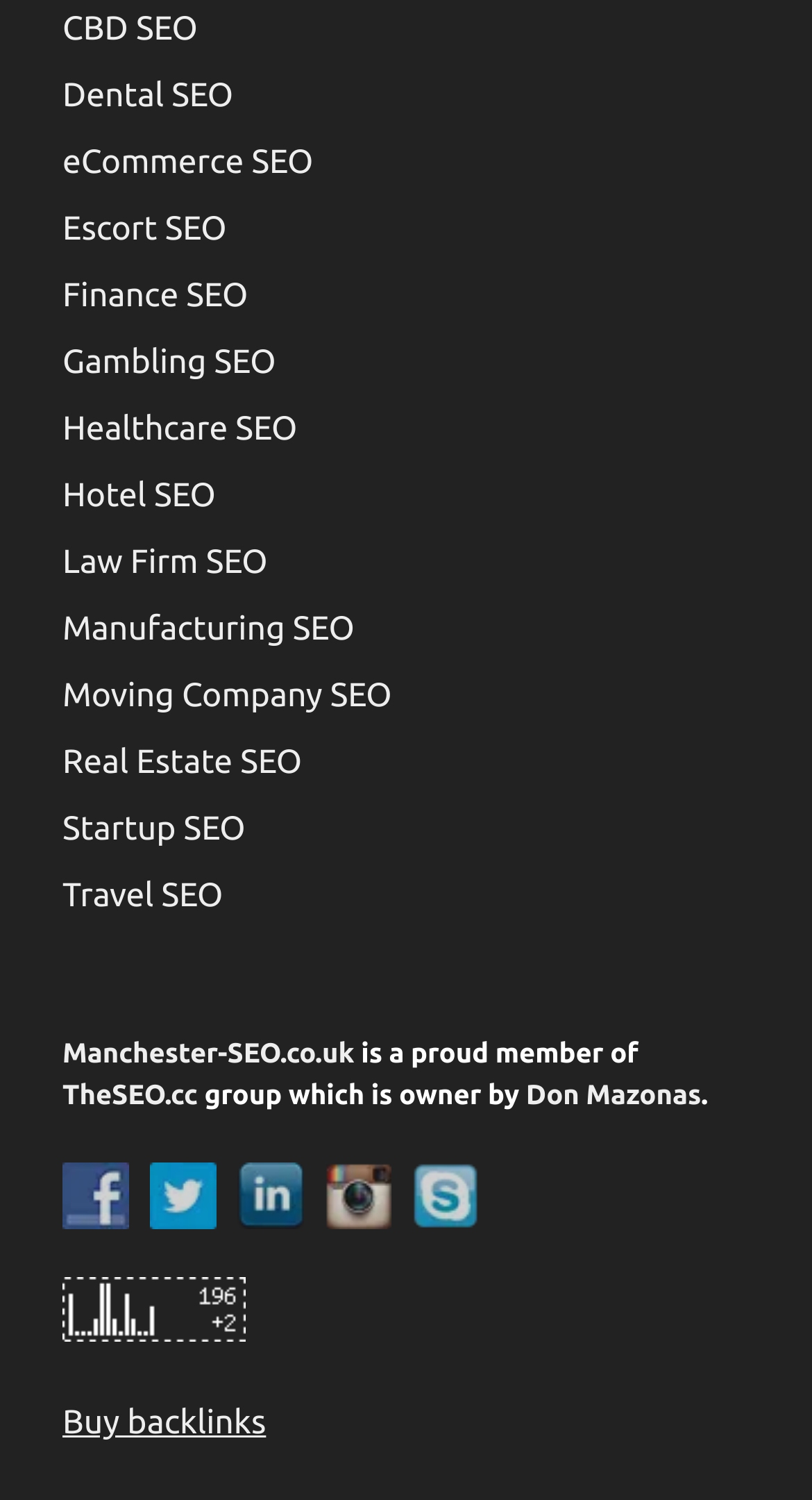What is the name of the website that is a proud member of TheSEO.cc group? Observe the screenshot and provide a one-word or short phrase answer.

Manchester-SEO.co.uk